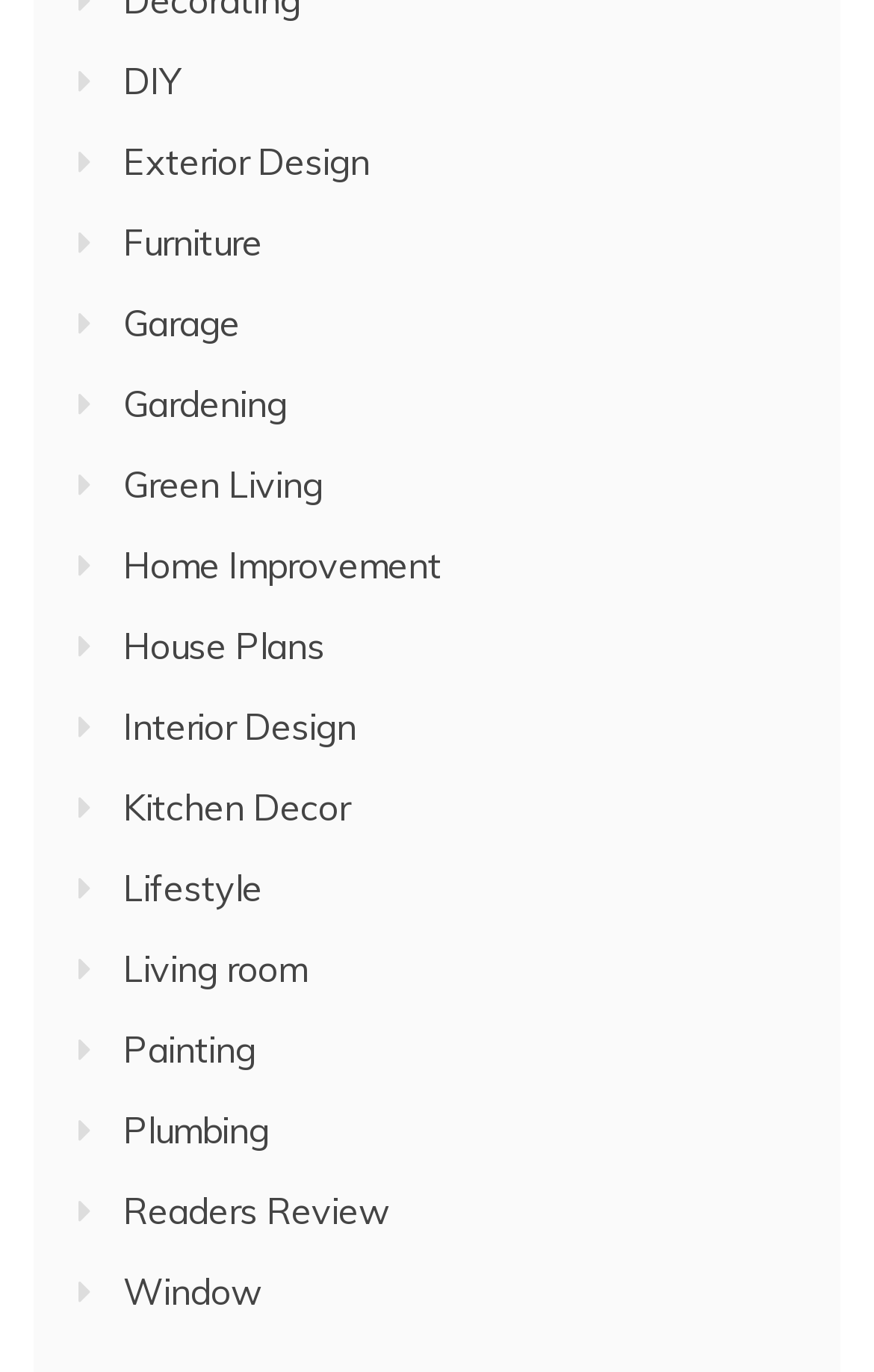Please determine the bounding box coordinates for the UI element described here. Use the format (top-left x, top-left y, bottom-right x, bottom-right y) with values bounded between 0 and 1: Home Improvement

[0.141, 0.395, 0.505, 0.428]